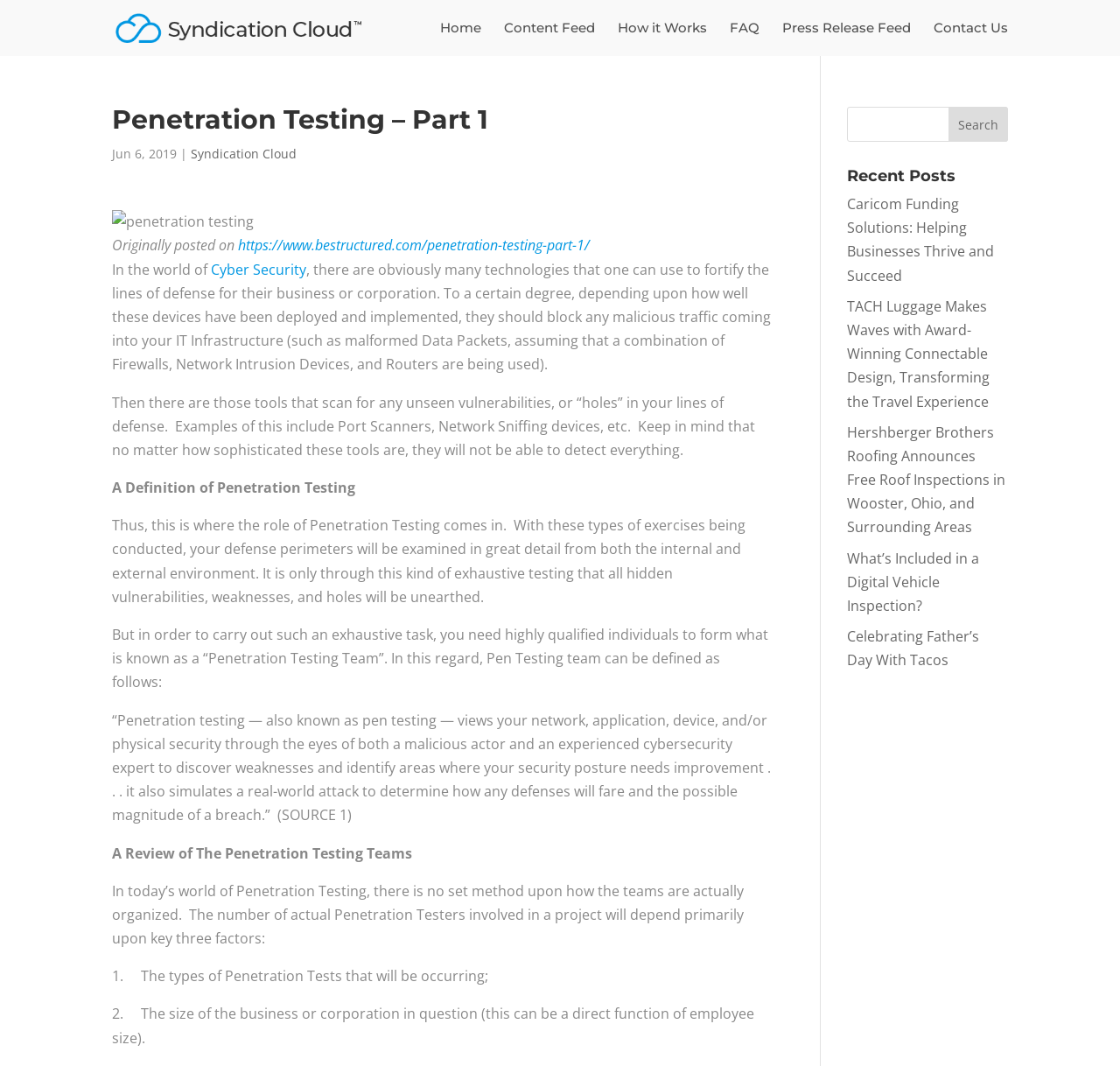Locate the bounding box coordinates of the clickable element to fulfill the following instruction: "Click on the 'Home' link". Provide the coordinates as four float numbers between 0 and 1 in the format [left, top, right, bottom].

[0.393, 0.021, 0.43, 0.053]